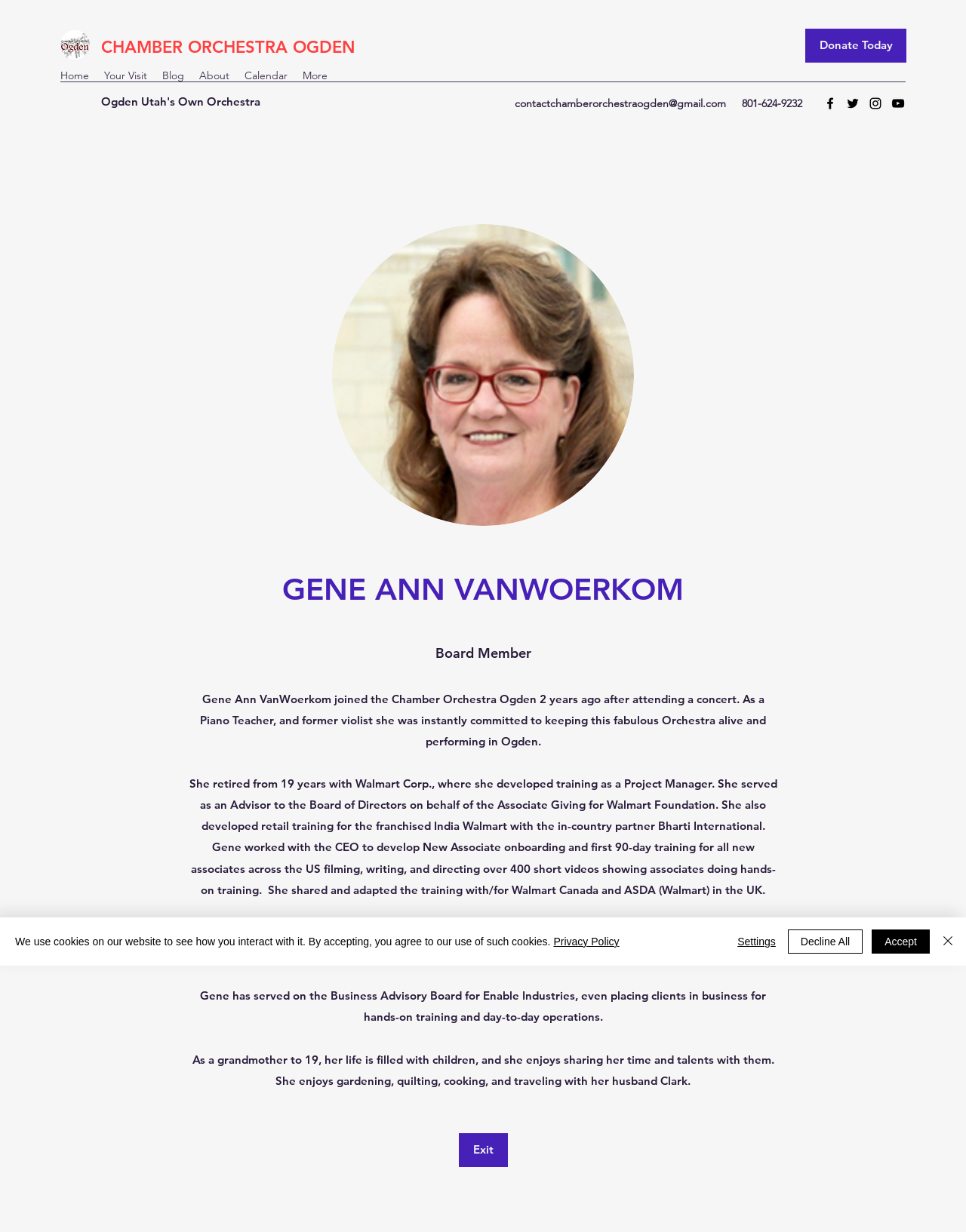Can you specify the bounding box coordinates of the area that needs to be clicked to fulfill the following instruction: "Exit the current page"?

[0.475, 0.92, 0.526, 0.947]